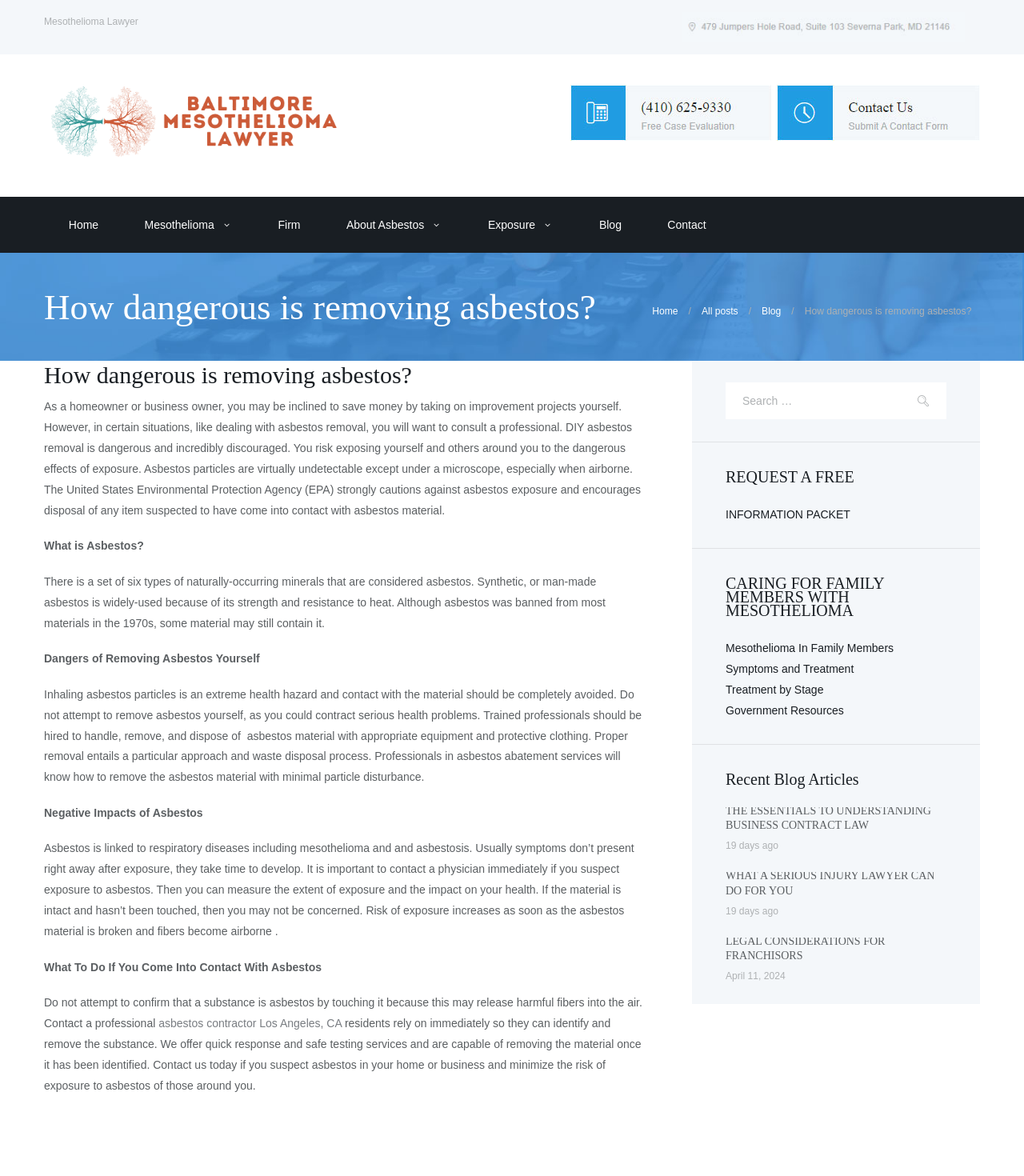Locate and extract the headline of this webpage.

How dangerous is removing asbestos?